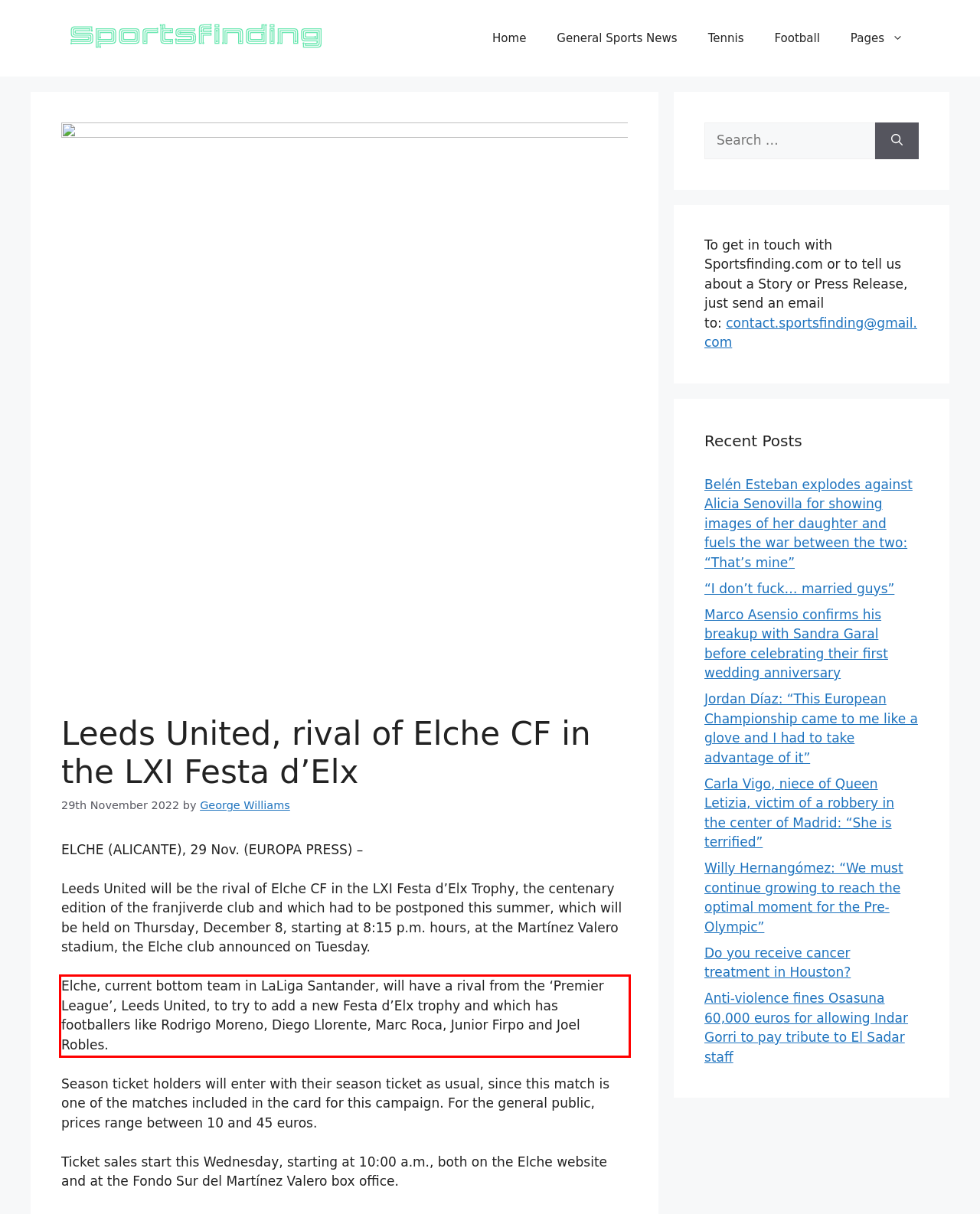Identify the text inside the red bounding box on the provided webpage screenshot by performing OCR.

Elche, current bottom team in LaLiga Santander, will have a rival from the ‘Premier League’, Leeds United, to try to add a new Festa d’Elx trophy and which has footballers like Rodrigo Moreno, Diego Llorente, Marc Roca, Junior Firpo and Joel Robles.